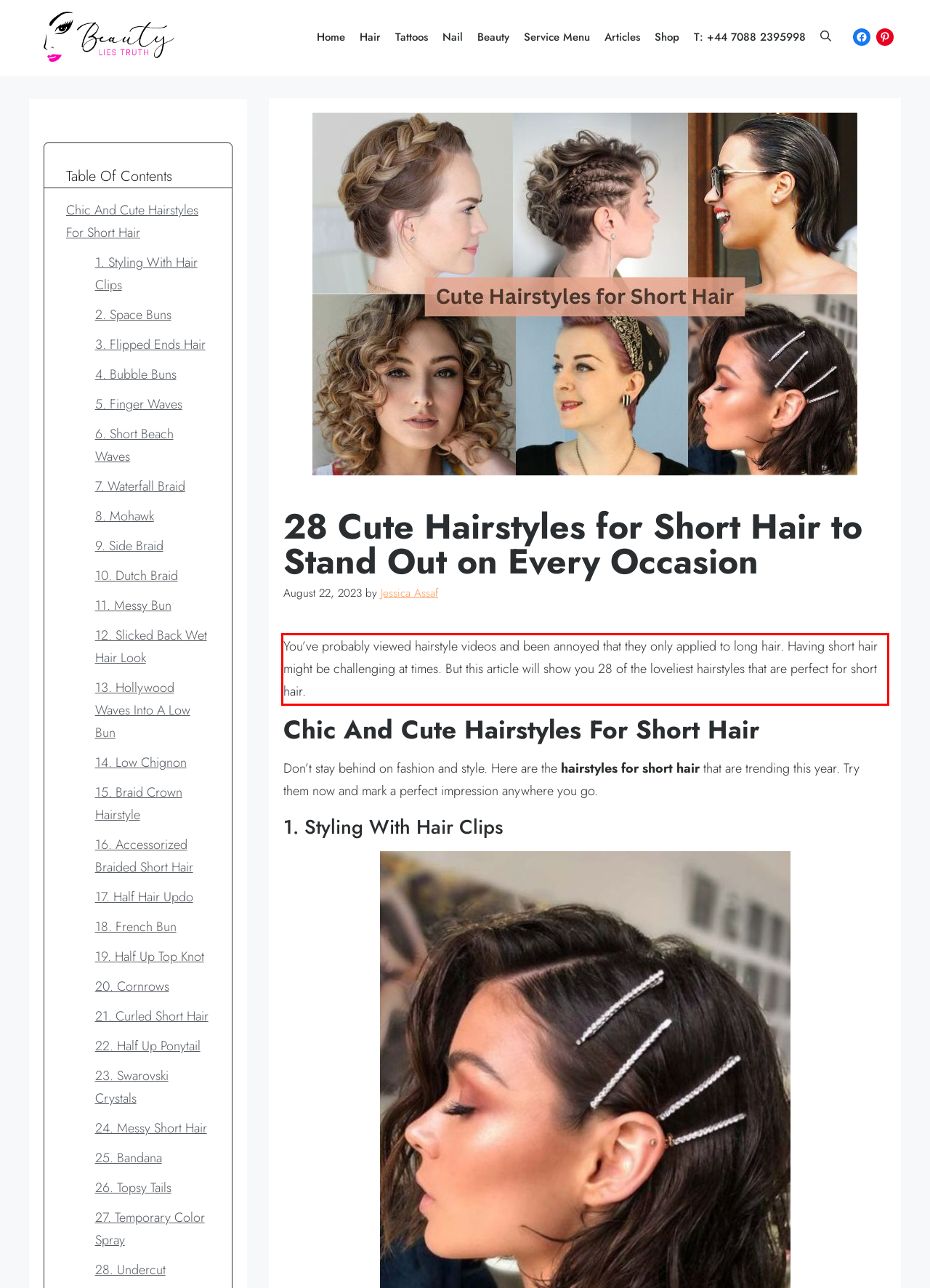Given a screenshot of a webpage containing a red bounding box, perform OCR on the text within this red bounding box and provide the text content.

You’ve probably viewed hairstyle videos and been annoyed that they only applied to long hair. Having short hair might be challenging at times. But this article will show you 28 of the loveliest hairstyles that are perfect for short hair.